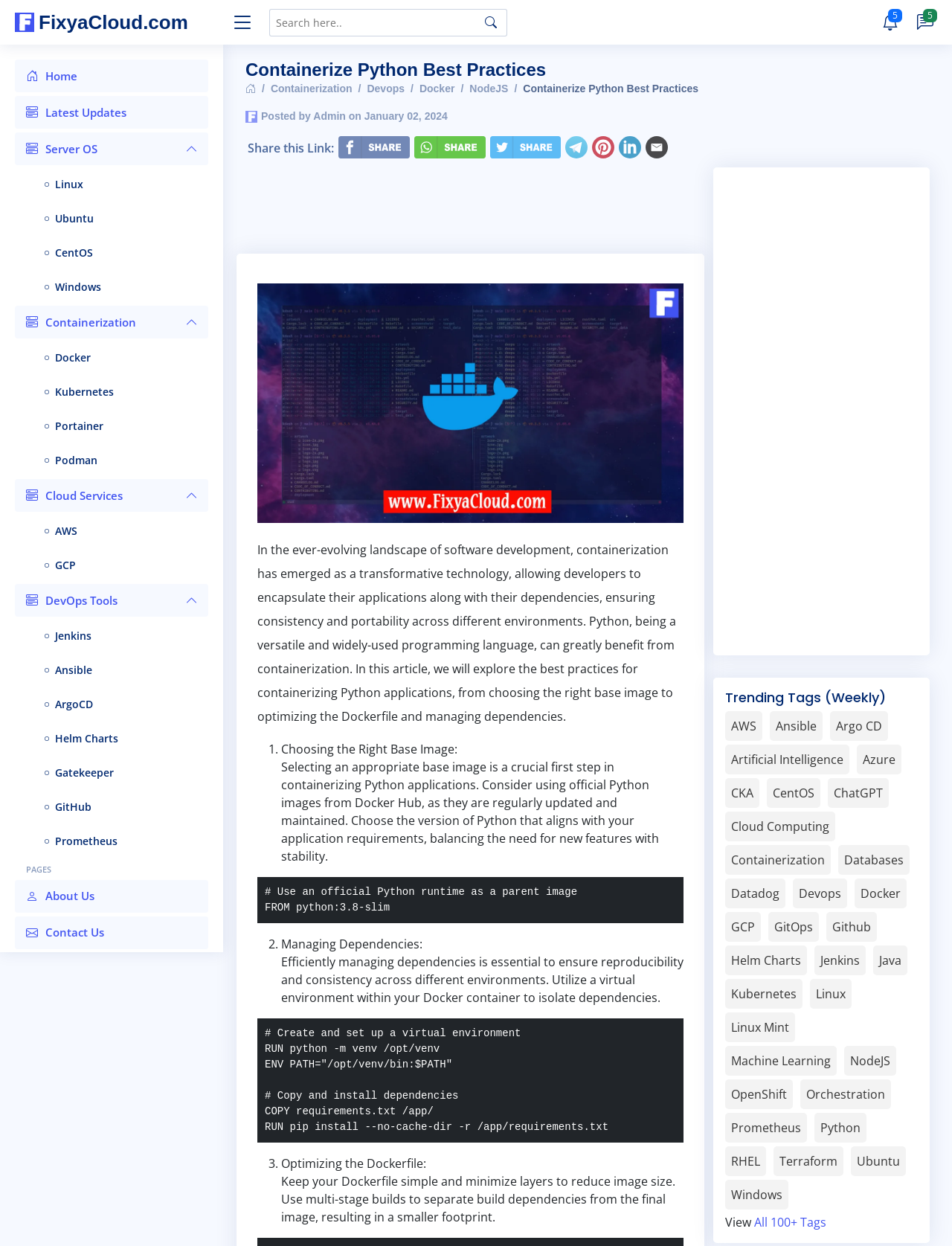Determine the bounding box coordinates for the clickable element required to fulfill the instruction: "Learn about containerization". Provide the coordinates as four float numbers between 0 and 1, i.e., [left, top, right, bottom].

[0.016, 0.245, 0.219, 0.272]